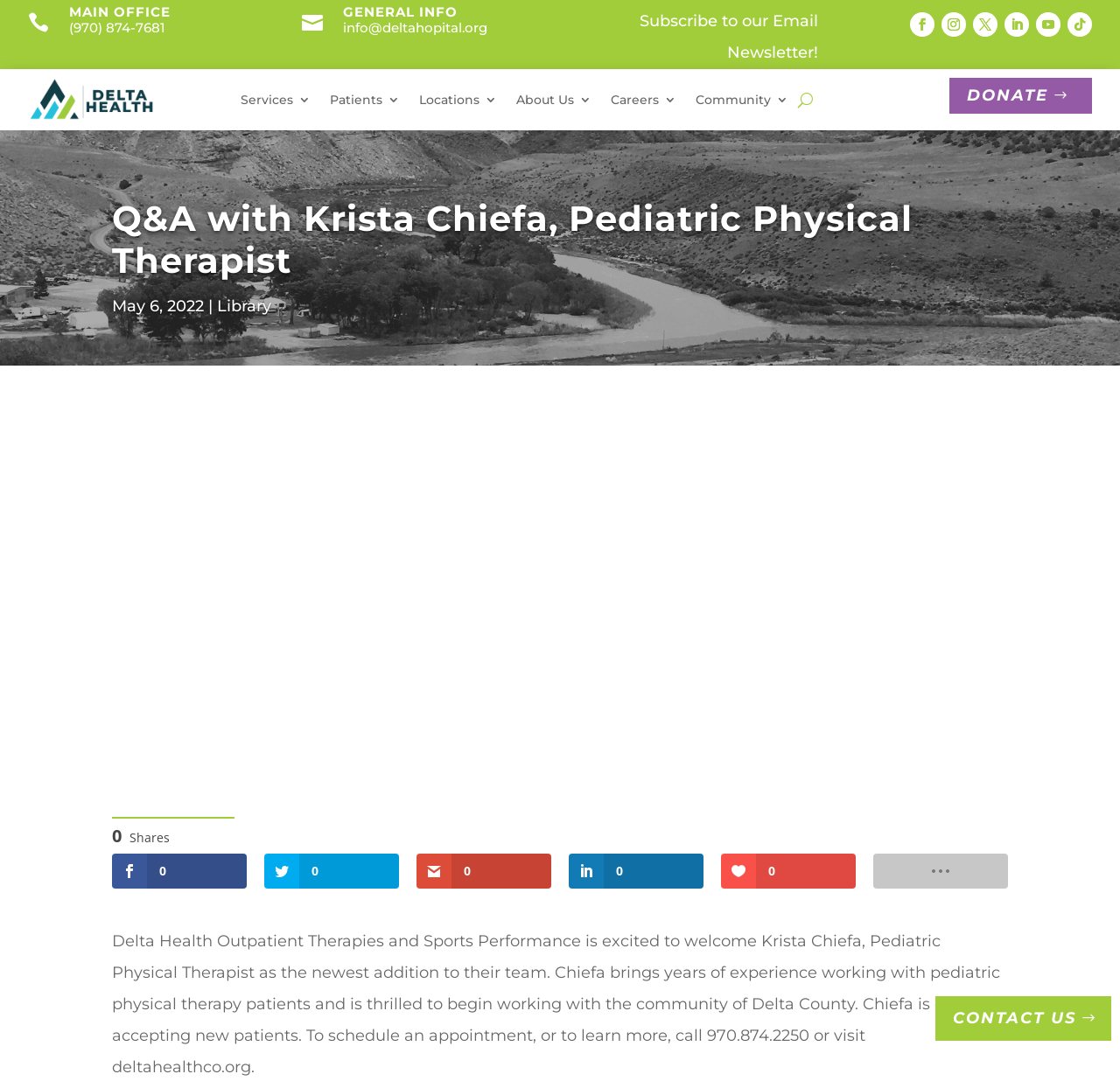Based on the image, please respond to the question with as much detail as possible:
What is Krista Chiefa's profession?

I found Krista Chiefa's profession by reading the text that introduces her as the newest addition to the team, which states that she is a Pediatric Physical Therapist.